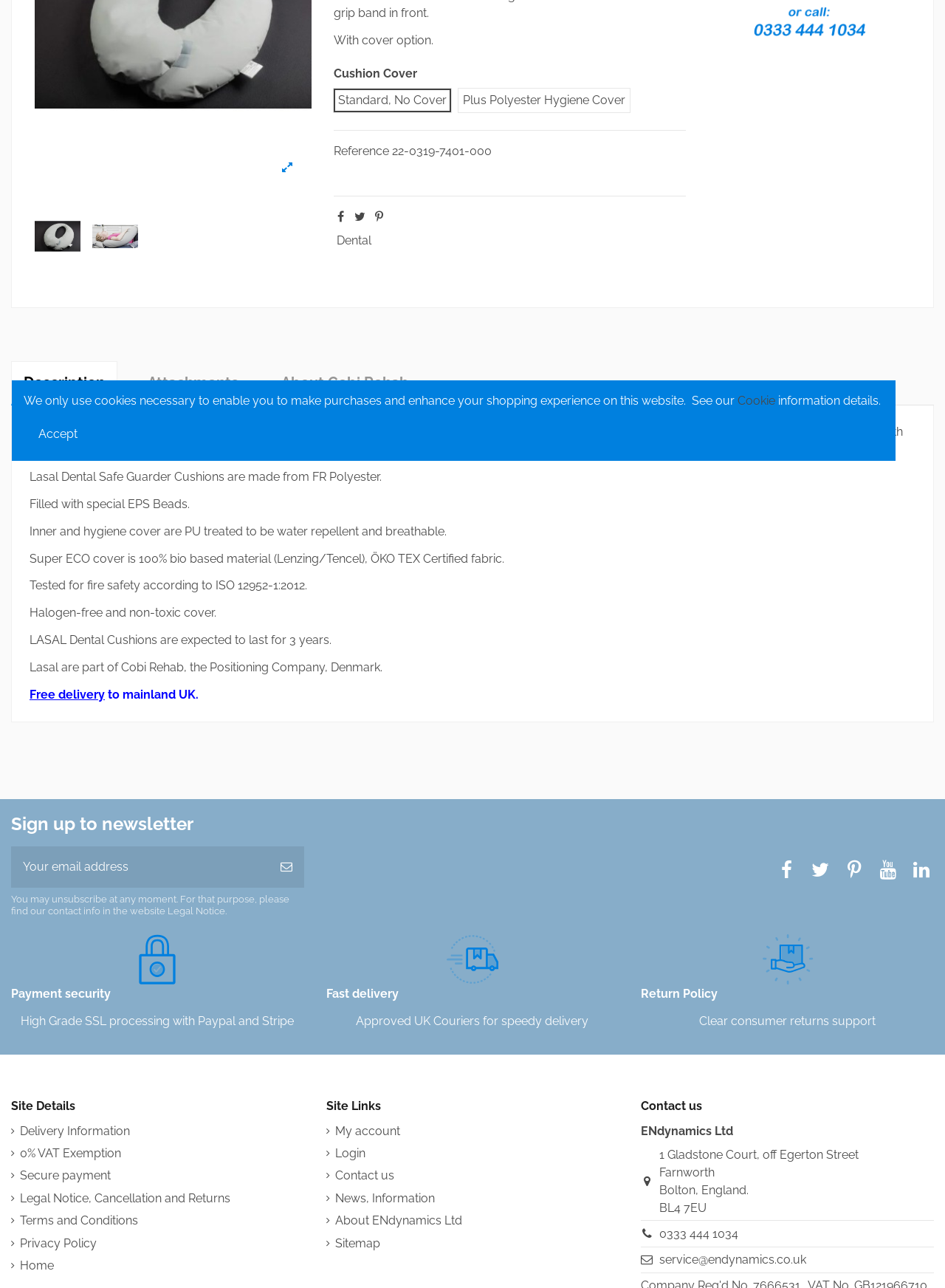Bounding box coordinates must be specified in the format (top-left x, top-left y, bottom-right x, bottom-right y). All values should be floating point numbers between 0 and 1. What are the bounding box coordinates of the UI element described as: Terms and Conditions

[0.012, 0.941, 0.146, 0.955]